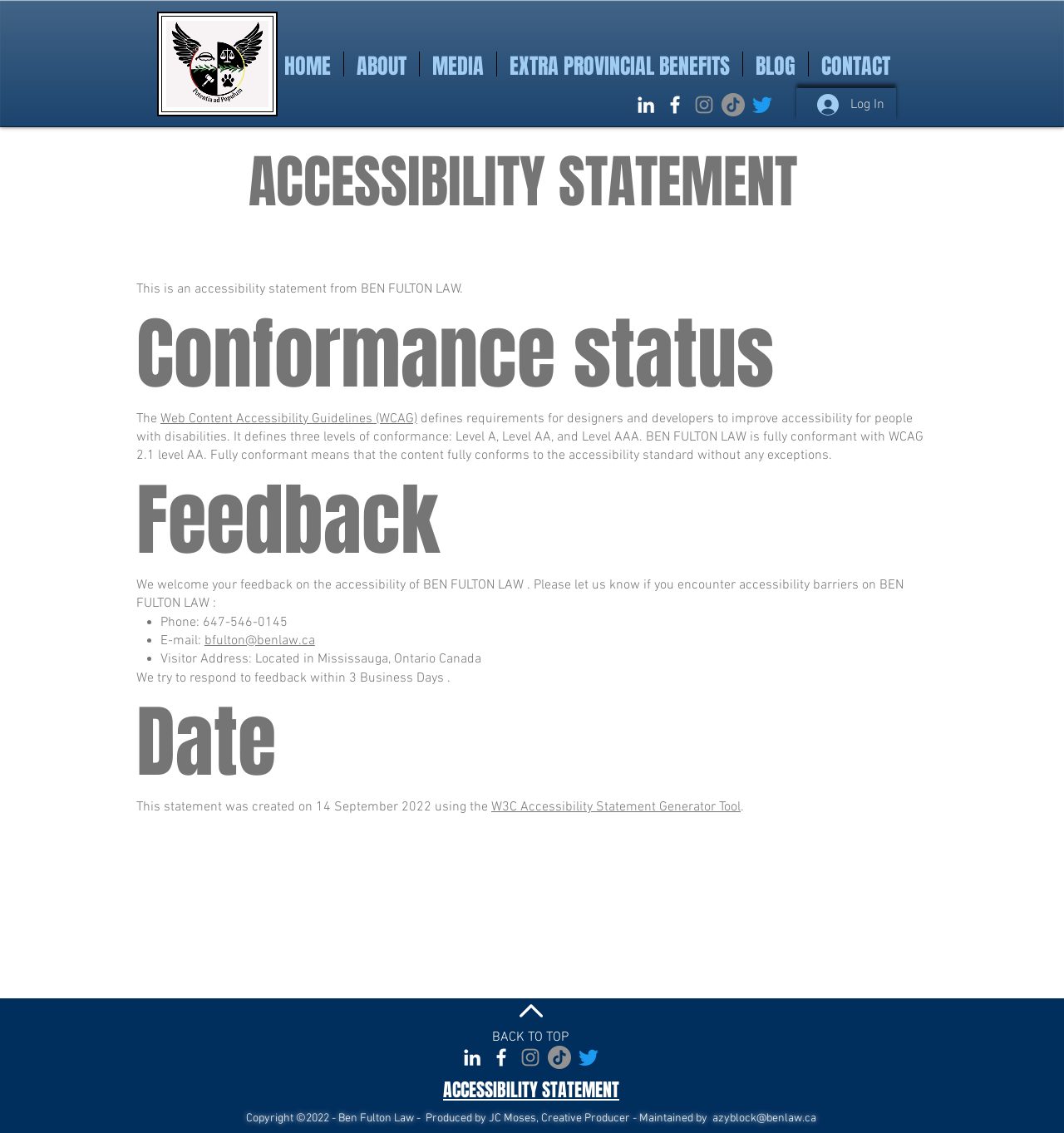Pinpoint the bounding box coordinates of the clickable area needed to execute the instruction: "Click the ACCESSIBILITY STATEMENT link". The coordinates should be specified as four float numbers between 0 and 1, i.e., [left, top, right, bottom].

[0.416, 0.95, 0.582, 0.974]